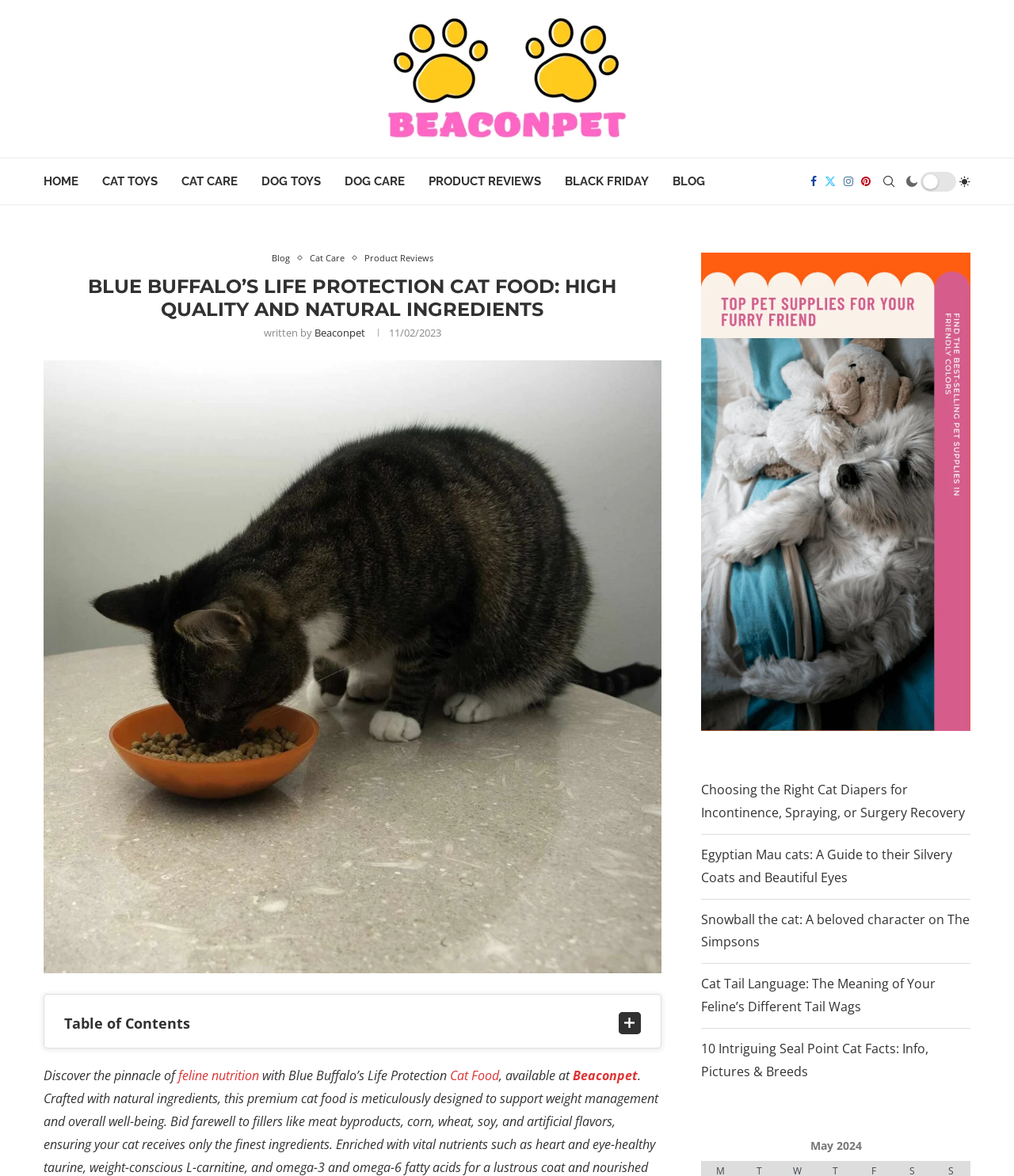Locate the bounding box coordinates of the element you need to click to accomplish the task described by this instruction: "Explore the 'CAT CARE' section".

[0.179, 0.135, 0.234, 0.174]